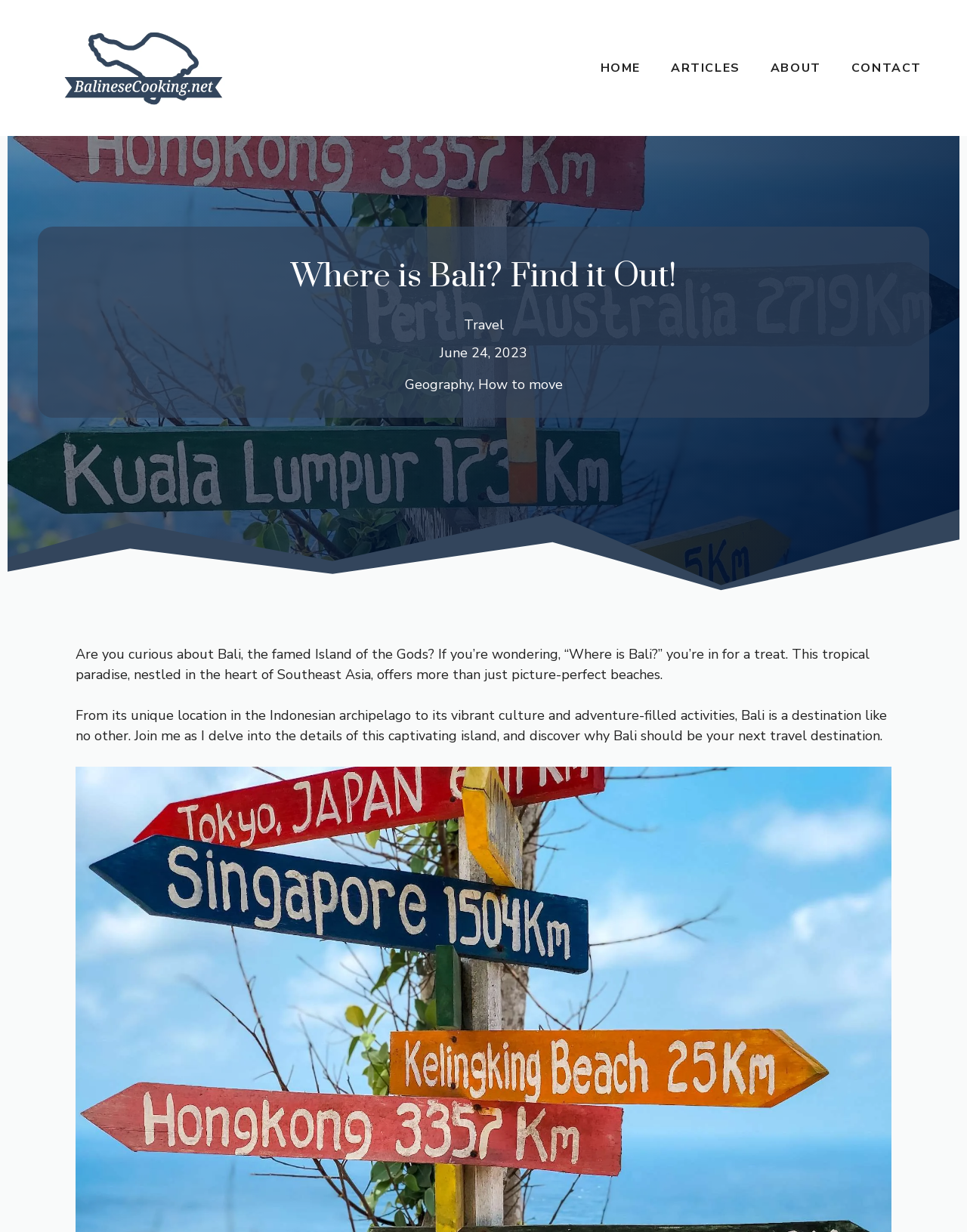Please extract the webpage's main title and generate its text content.

Where is Bali? Find it Out!